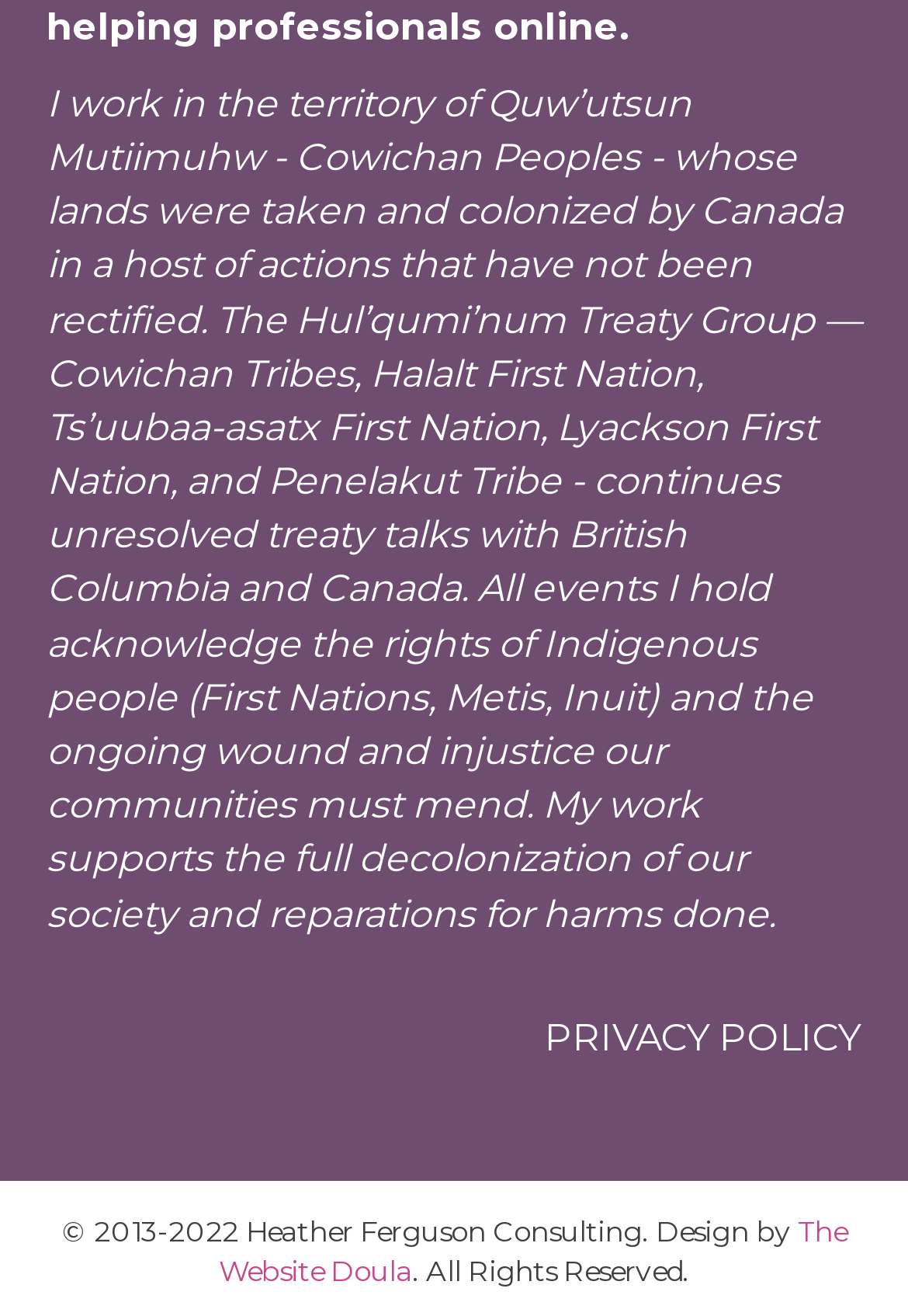Based on the element description, predict the bounding box coordinates (top-left x, top-left y, bottom-right x, bottom-right y) for the UI element in the screenshot: lands

[0.051, 0.144, 0.162, 0.177]